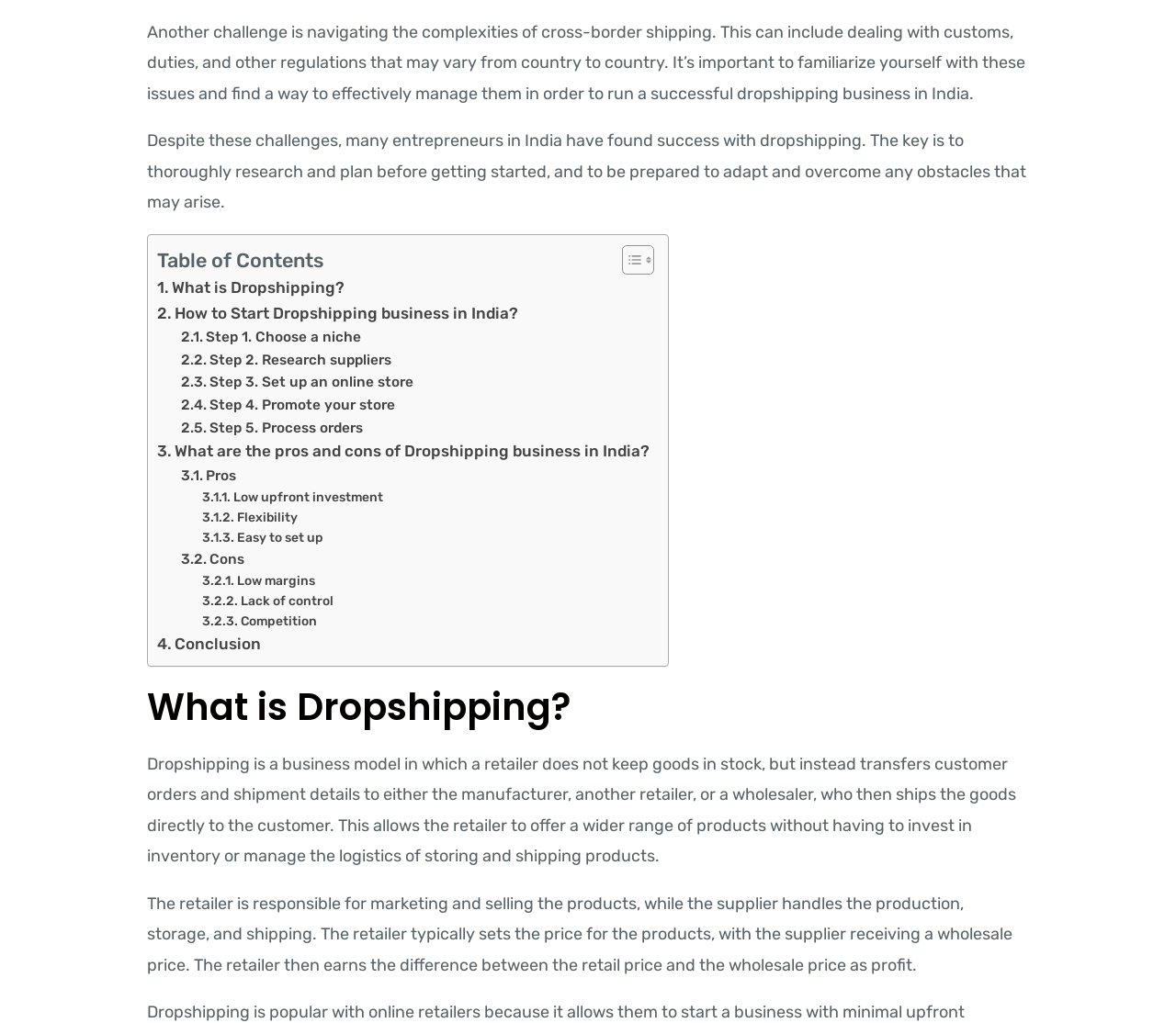Identify the bounding box coordinates of the region that should be clicked to execute the following instruction: "Go to 'Conclusion'".

[0.134, 0.617, 0.222, 0.642]